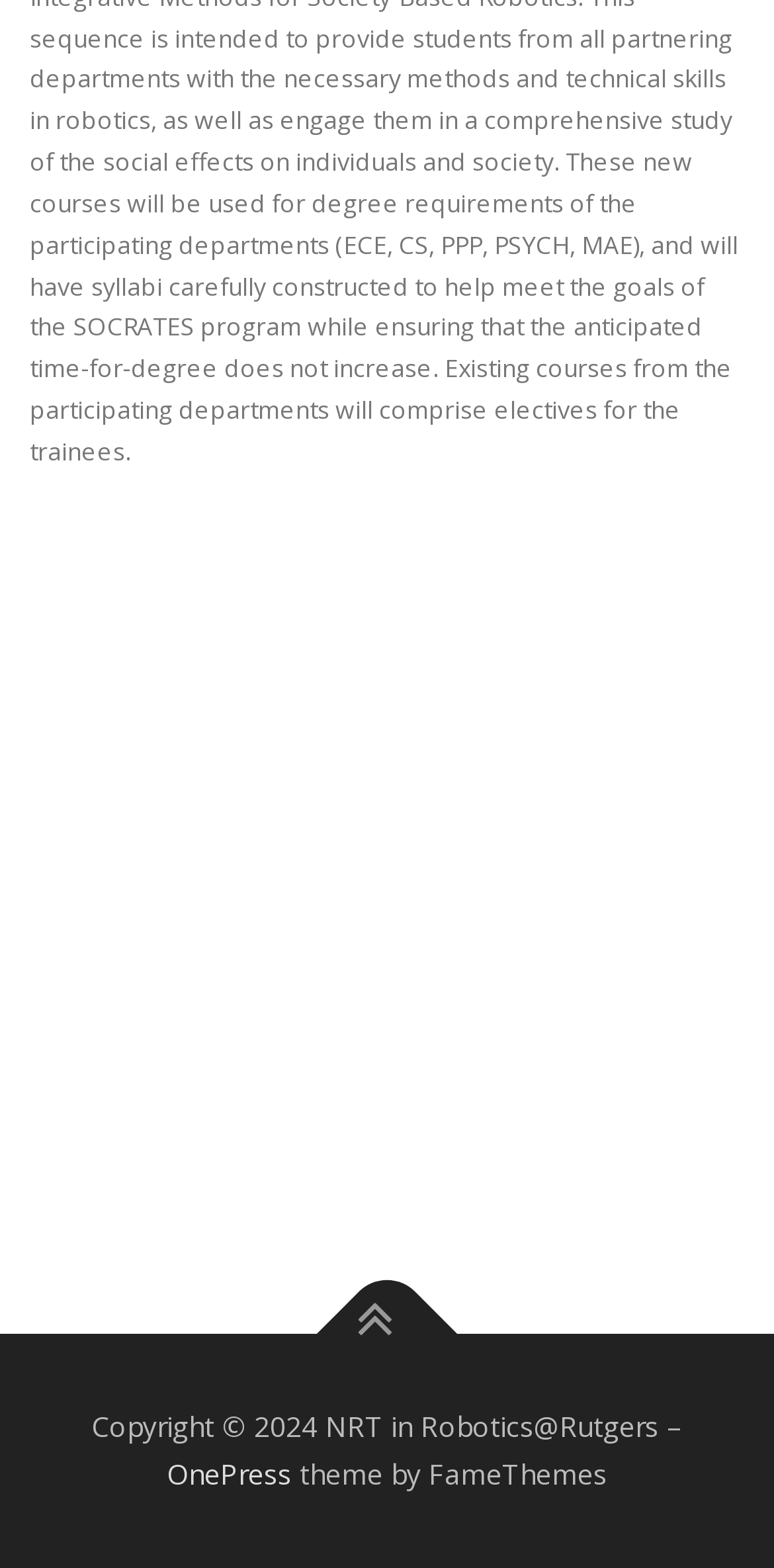What is the name of the application process?
Please look at the screenshot and answer using one word or phrase.

NRT in Robotics@Rutgers